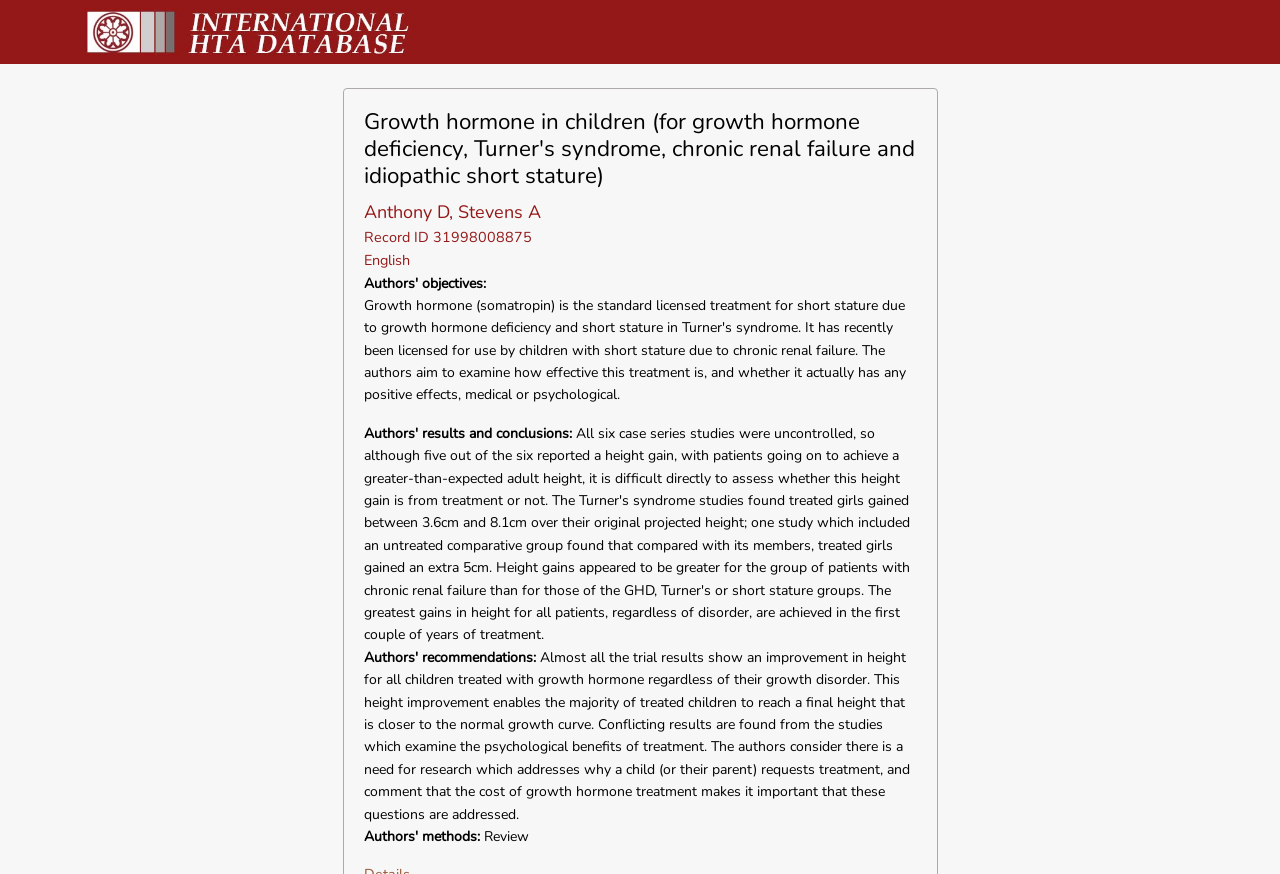Offer a detailed explanation of the webpage layout and contents.

The webpage is about growth hormone in children, specifically discussing its use for growth hormone deficiency, Turner's syndrome, chronic renal failure, and idiopathic short stature. At the top-left corner, there is an image with the text "INAHTA". Below the image, a heading summarizes the topic, followed by the authors' names, "Anthony D, Stevens A", and some metadata, including the record ID and language, which is English.

The main content of the webpage is a paragraph of text that discusses the effectiveness of growth hormone treatment in improving height for children with various growth disorders. The text also mentions conflicting results regarding the psychological benefits of treatment and highlights the need for further research on this topic. 

At the bottom of the page, there is a label "Review", which suggests that the content is a review of existing research on the topic.